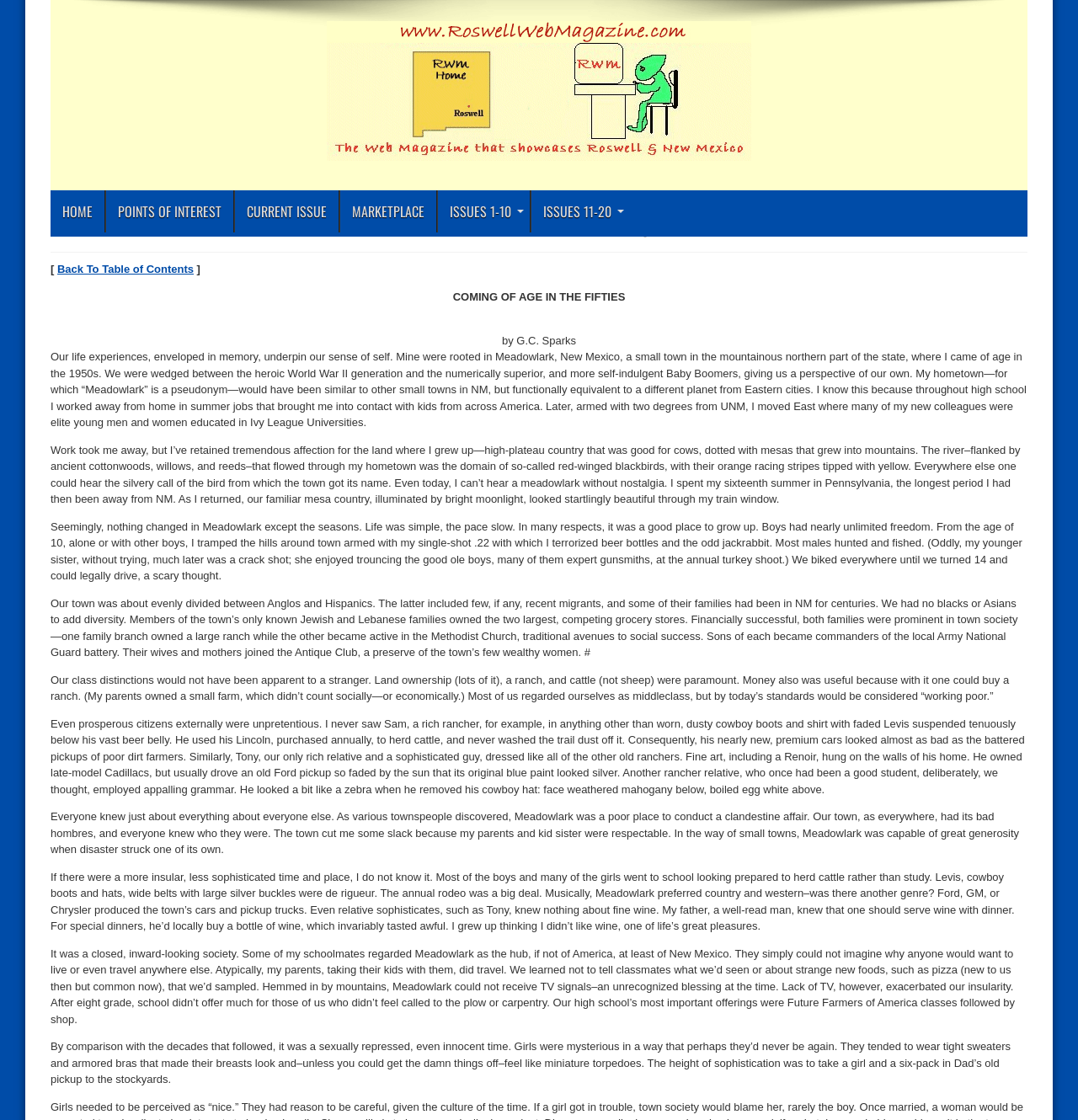Please find and report the bounding box coordinates of the element to click in order to perform the following action: "Click the 'HOME' link". The coordinates should be expressed as four float numbers between 0 and 1, in the format [left, top, right, bottom].

[0.047, 0.17, 0.097, 0.208]